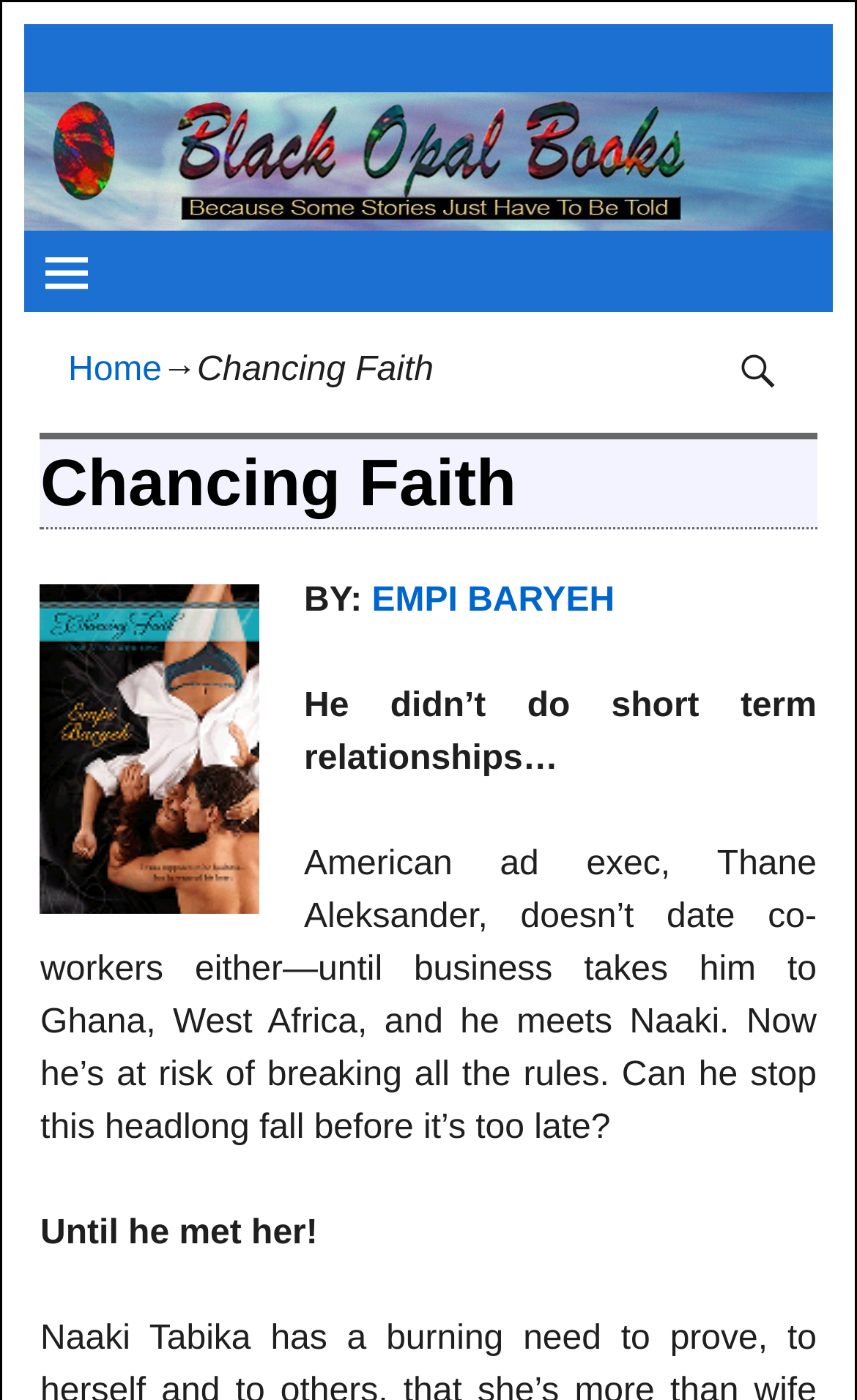Identify the bounding box coordinates for the UI element described as follows: Home. Use the format (top-left x, top-left y, bottom-right x, bottom-right y) and ensure all values are floating point numbers between 0 and 1.

[0.079, 0.251, 0.189, 0.278]